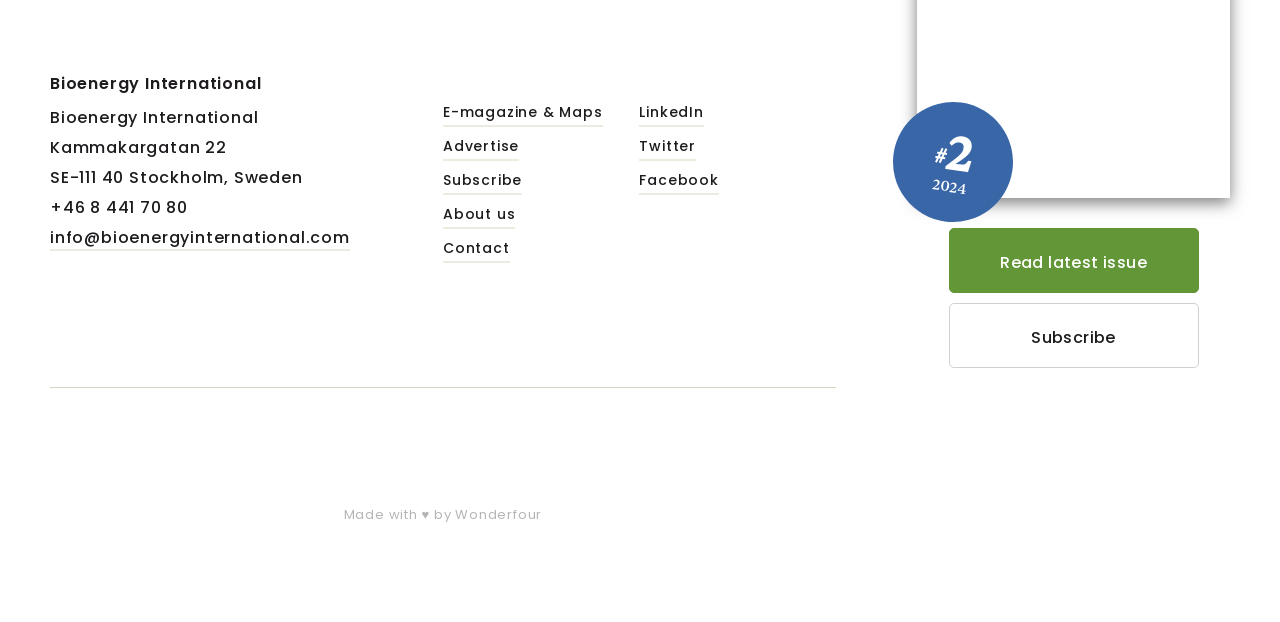Please answer the following question as detailed as possible based on the image: 
What is the name of the magazine?

The name of the magazine can be found in the heading element with the text 'Bioenergy International' at the top of the webpage.